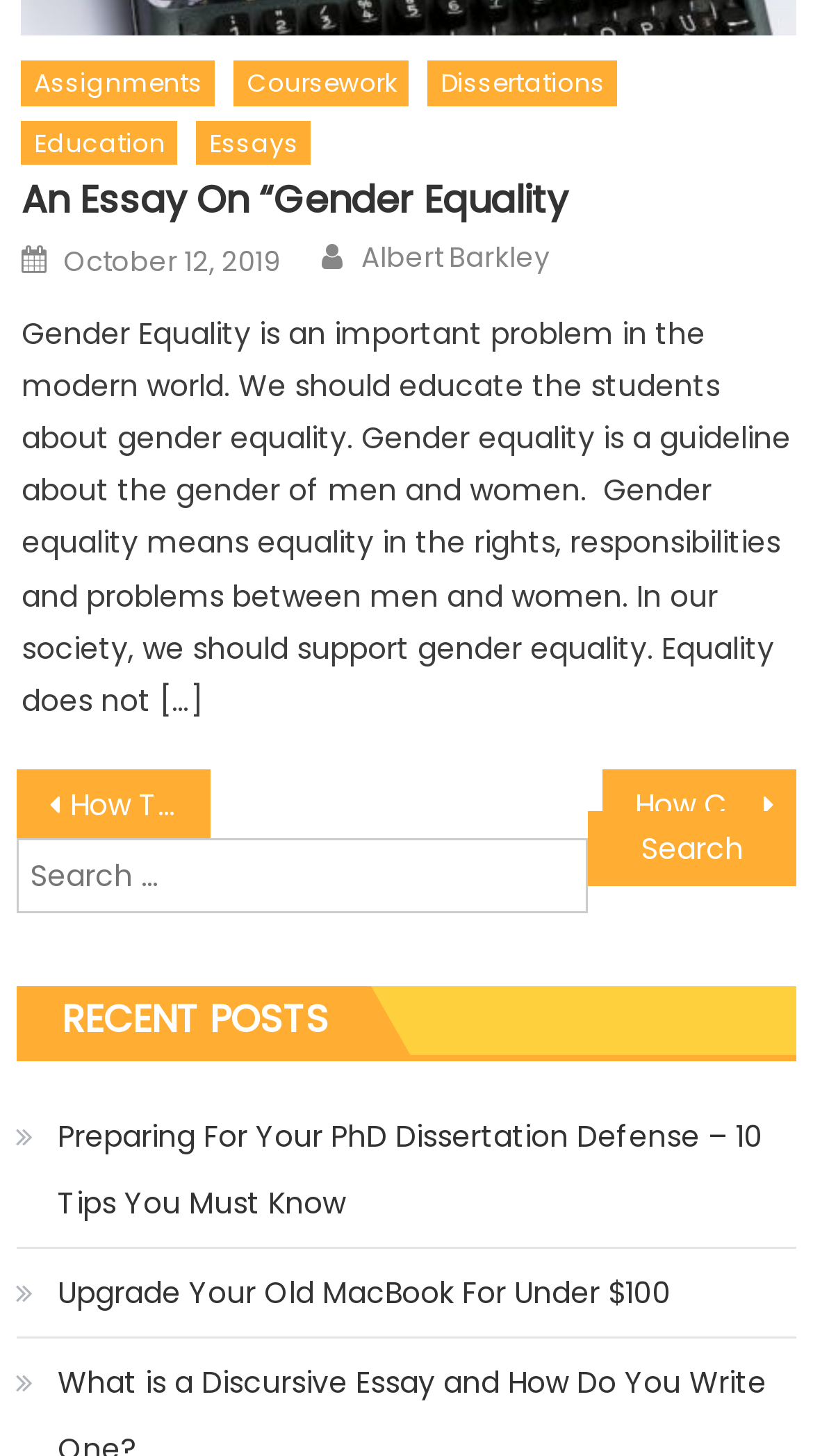Please determine the bounding box coordinates for the UI element described here. Use the format (top-left x, top-left y, bottom-right x, bottom-right y) with values bounded between 0 and 1: Boost-Build

None